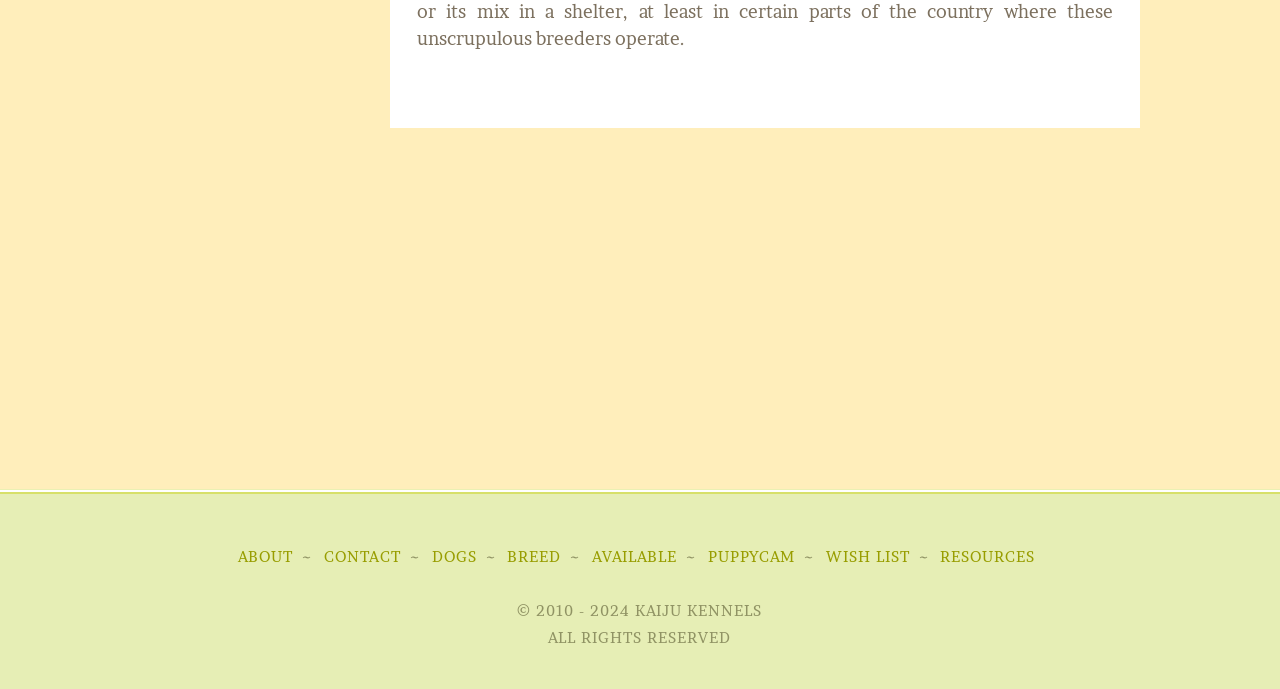Determine the bounding box coordinates for the clickable element required to fulfill the instruction: "view available dogs". Provide the coordinates as four float numbers between 0 and 1, i.e., [left, top, right, bottom].

[0.462, 0.793, 0.529, 0.821]